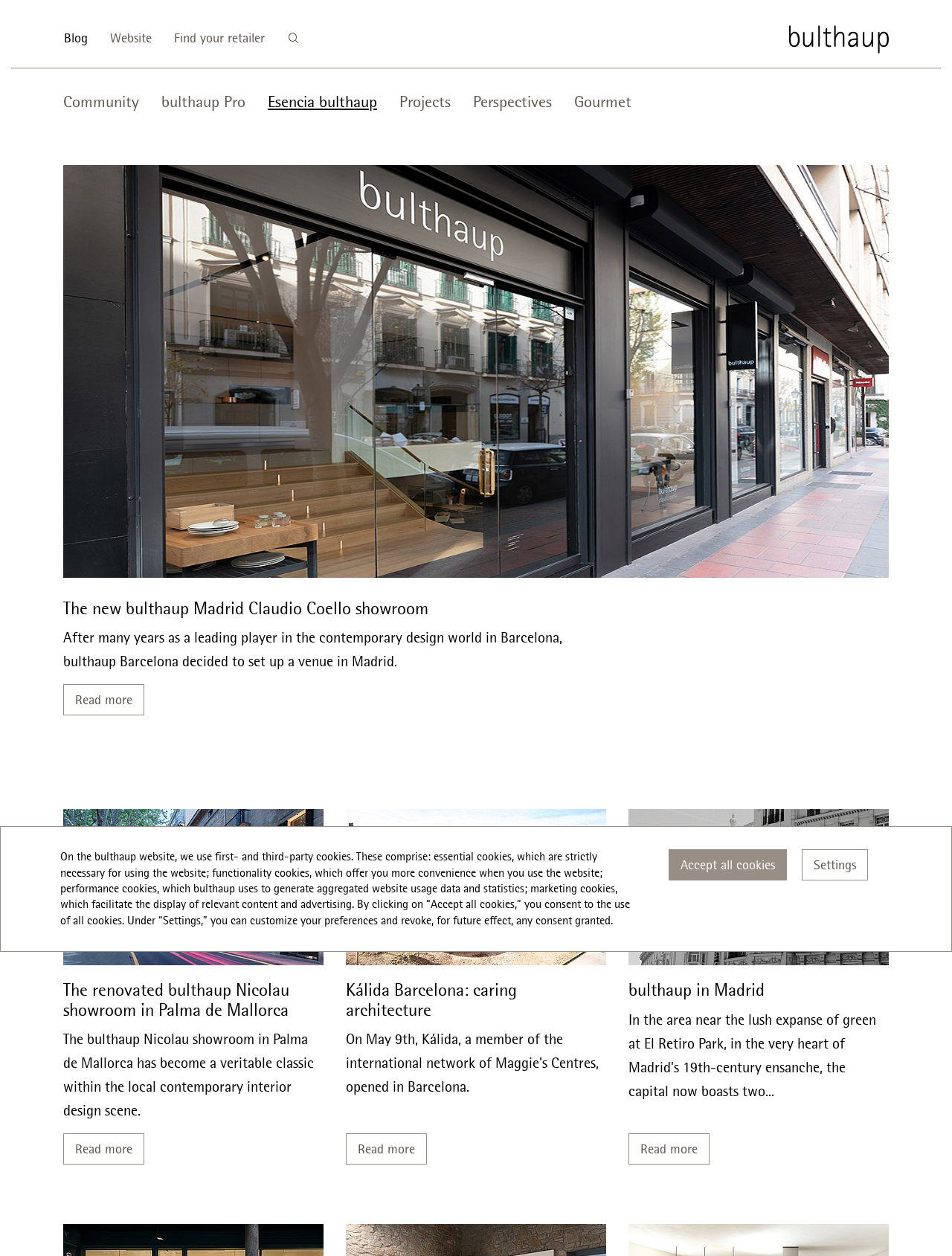What is the name of the company?
From the image, respond using a single word or phrase.

bulthaup